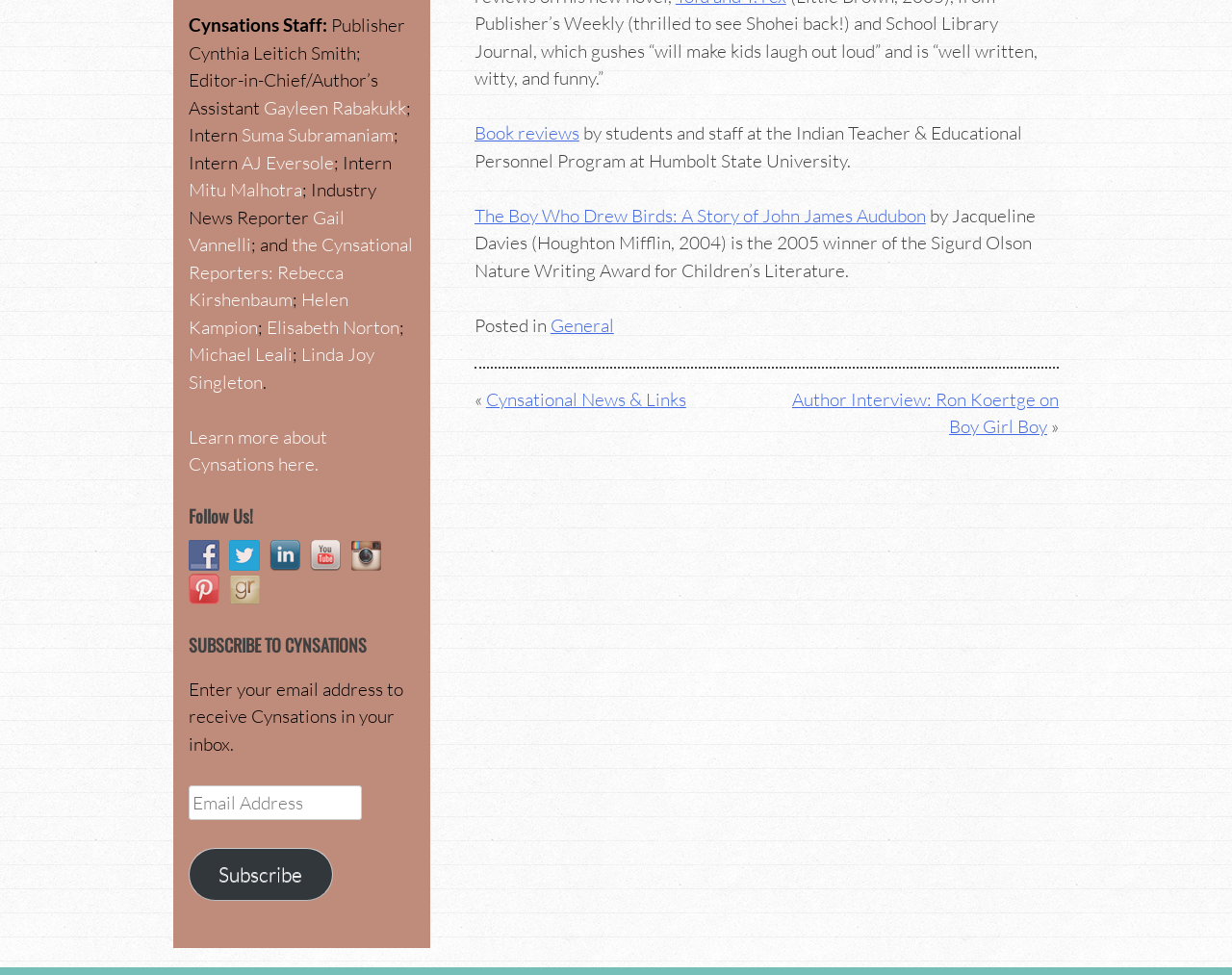Answer the following inquiry with a single word or phrase:
What is the name of the award won by 'The Boy Who Drew Birds: A Story of John James Audubon'?

Sigurd Olson Nature Writing Award